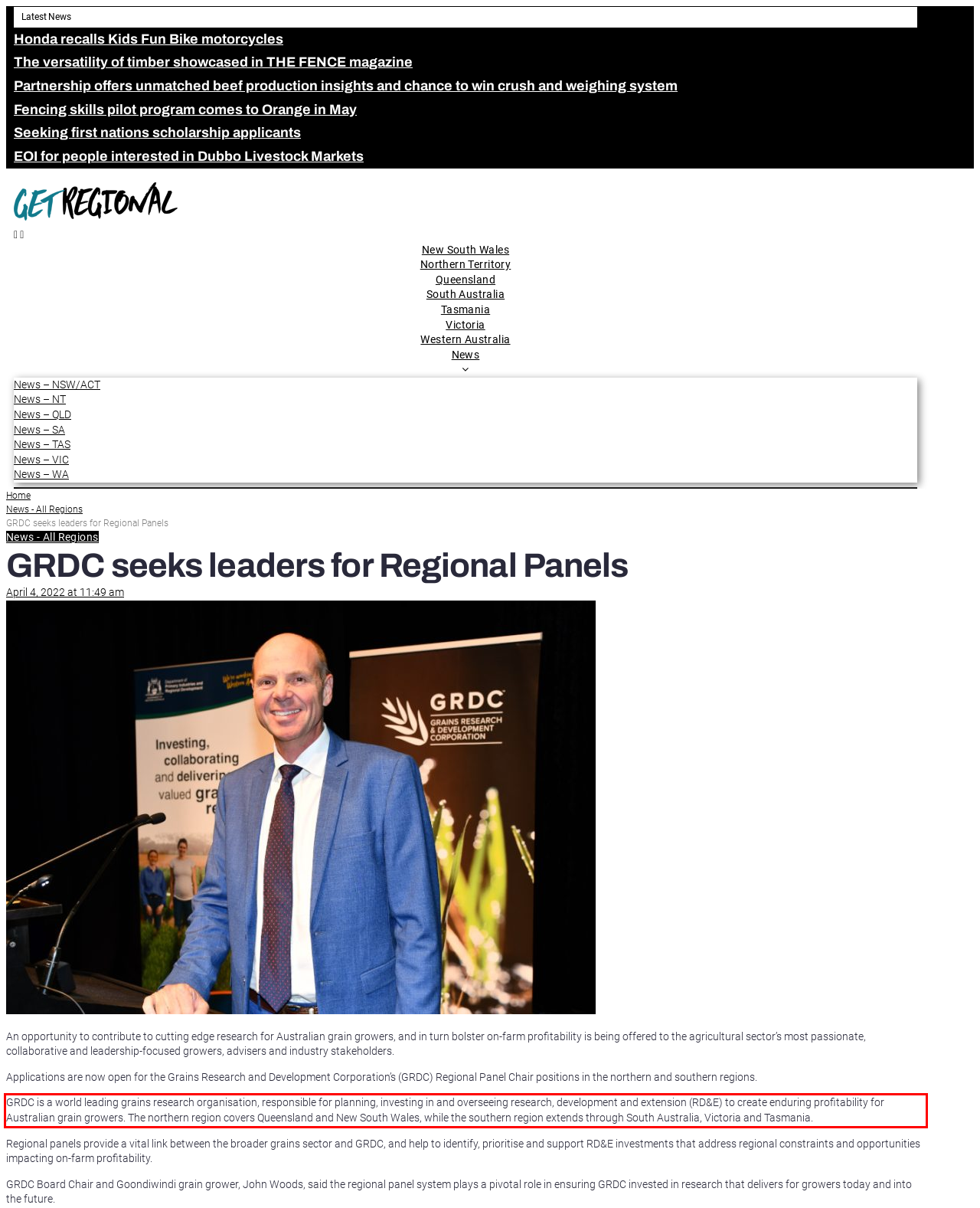Given a webpage screenshot, identify the text inside the red bounding box using OCR and extract it.

GRDC is a world leading grains research organisation, responsible for planning, investing in and overseeing research, development and extension (RD&E) to create enduring profitability for Australian grain growers. The northern region covers Queensland and New South Wales, while the southern region extends through South Australia, Victoria and Tasmania.